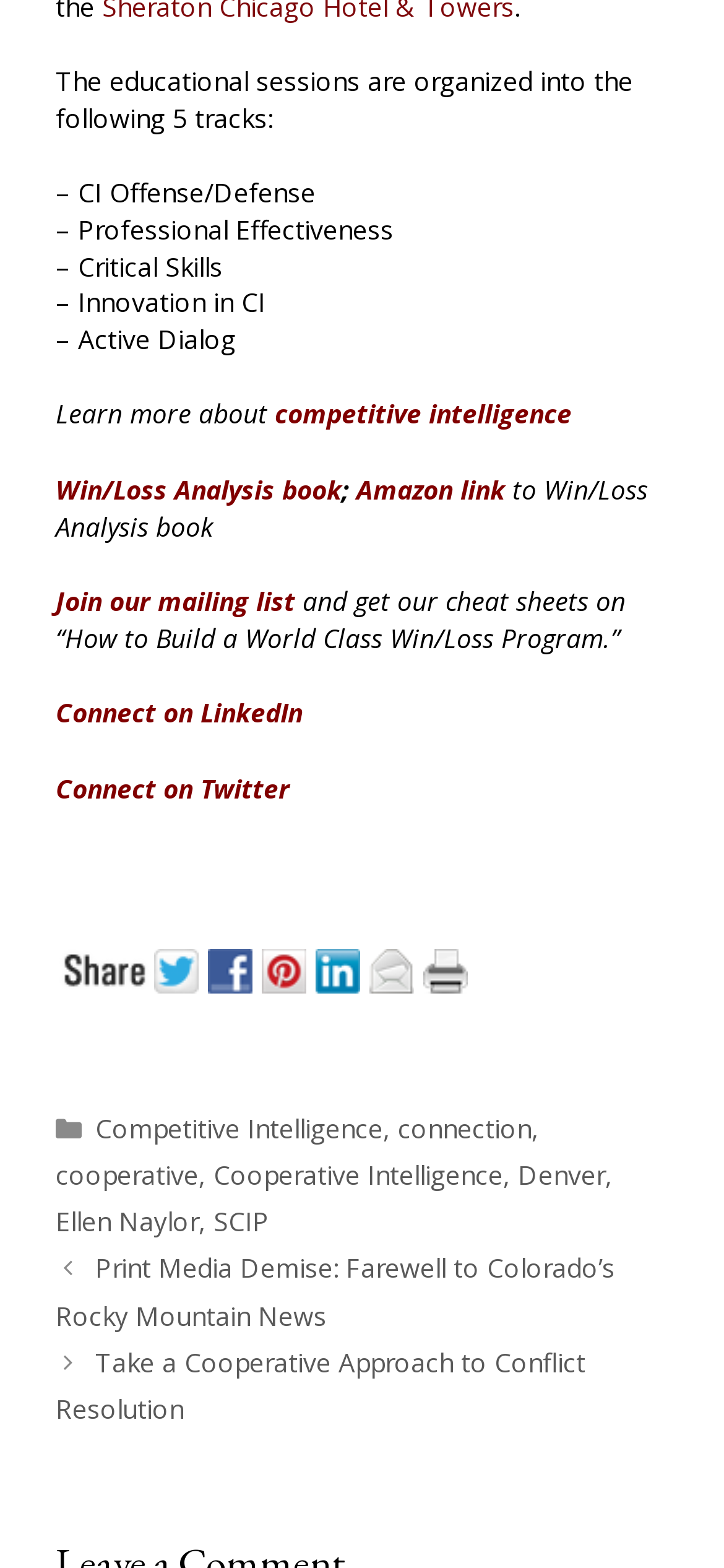Please find the bounding box for the UI component described as follows: "cooperative".

[0.077, 0.738, 0.274, 0.76]